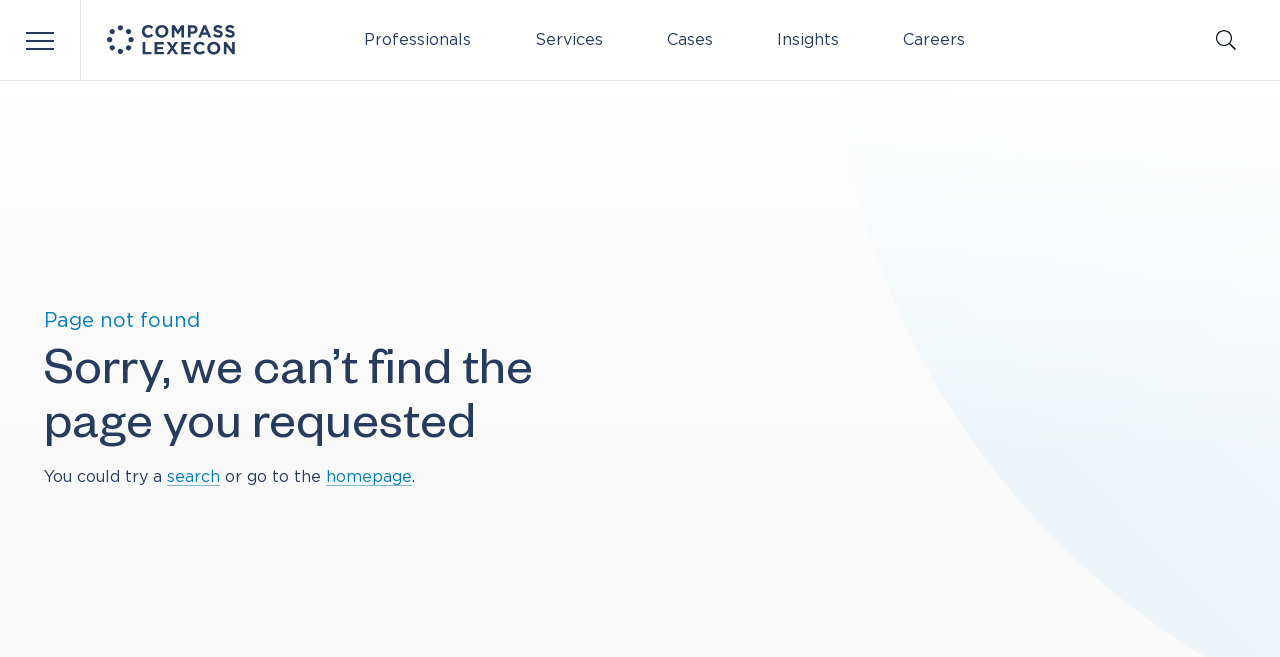Summarize the webpage comprehensively, mentioning all visible components.

The webpage is about Compass Lexecon, one of the world's leading economic consulting firms. At the top left corner, there is a button labeled "Menu" and a link to the company's homepage, accompanied by a small image of the company's logo. 

To the right of the logo, there are six main navigation links: "Professionals", "Services", "Cases", "Insights", and "Careers". These links are positioned horizontally, with "Professionals" being the leftmost and "Careers" being the rightmost.

At the top right corner, there is a button labeled "Search website" with a small image of a magnifying glass. 

Below the navigation links, there is a section that appears to be an error page, indicating that the requested page was not found. This section has a heading that says "Sorry, we can’t find the page you requested". Below the heading, there is a paragraph of text suggesting that the user could try searching or go to the homepage. The paragraph contains two links: "search" and "homepage".